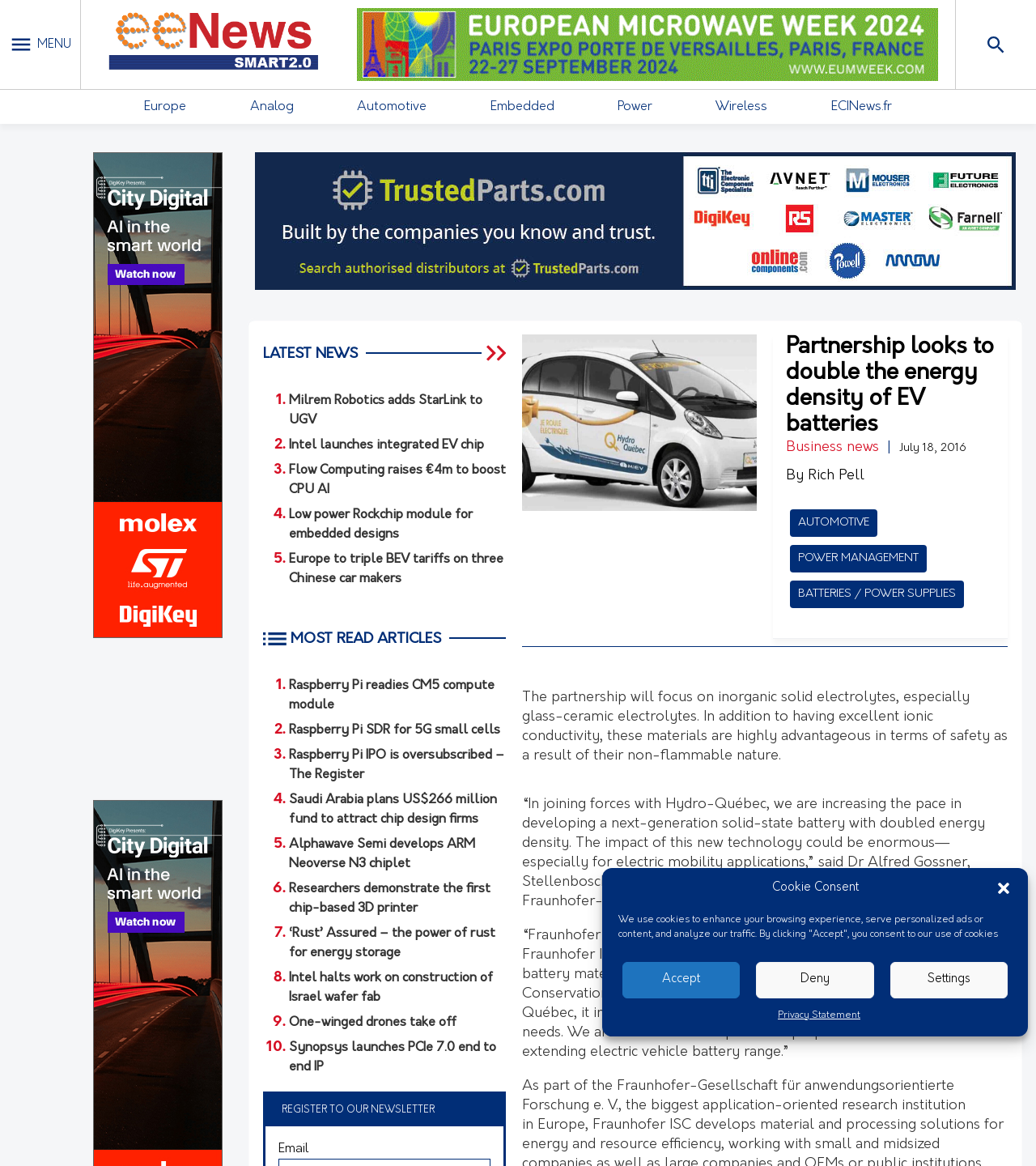Bounding box coordinates are specified in the format (top-left x, top-left y, bottom-right x, bottom-right y). All values are floating point numbers bounded between 0 and 1. Please provide the bounding box coordinate of the region this sentence describes: Intel launches integrated EV chip

[0.279, 0.374, 0.488, 0.391]